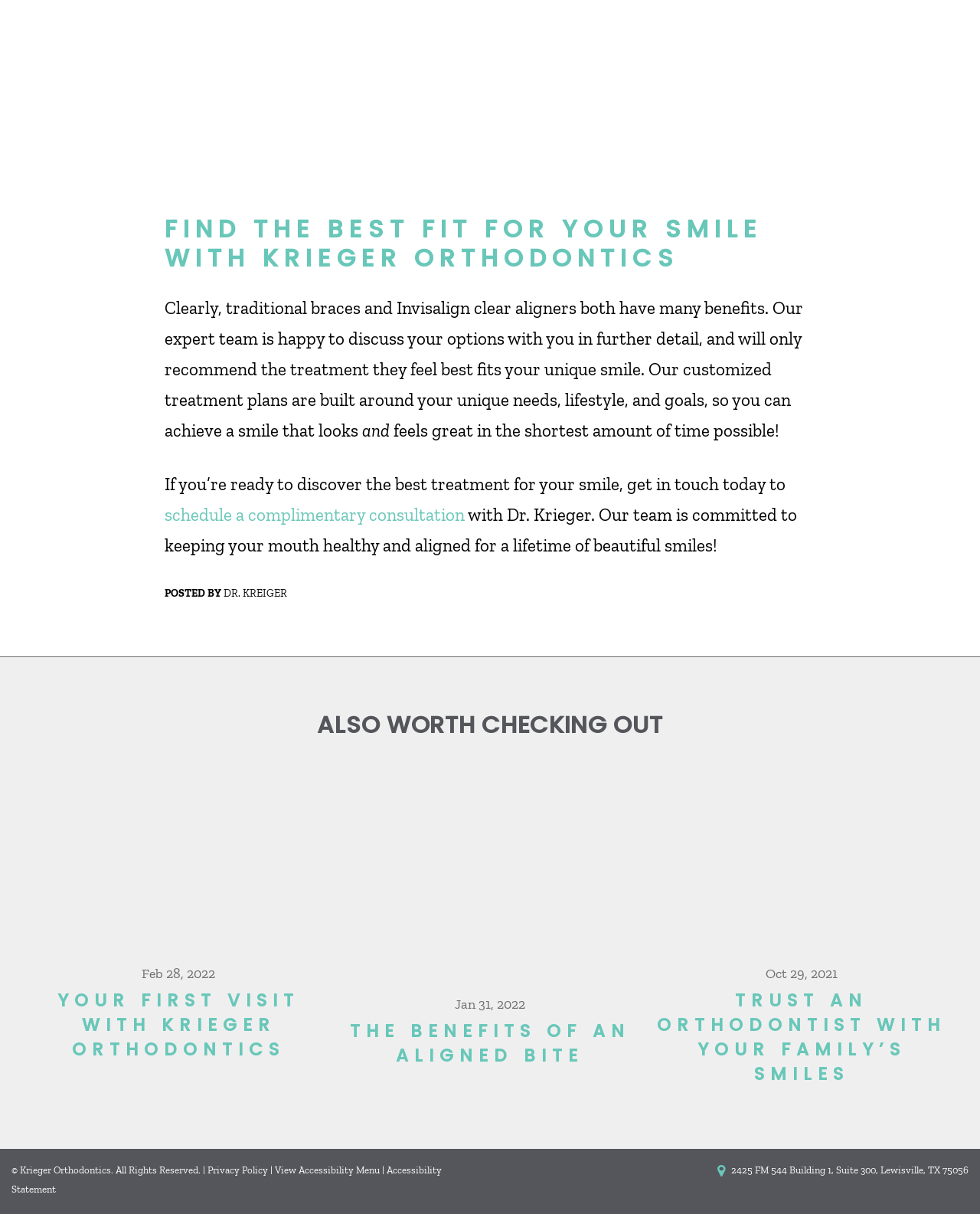Can you give a comprehensive explanation to the question given the content of the image?
What is the name of the orthodontist?

The name of the orthodontist can be found in the text 'POSTED BY DR. KREIGER' which is located below the main heading.